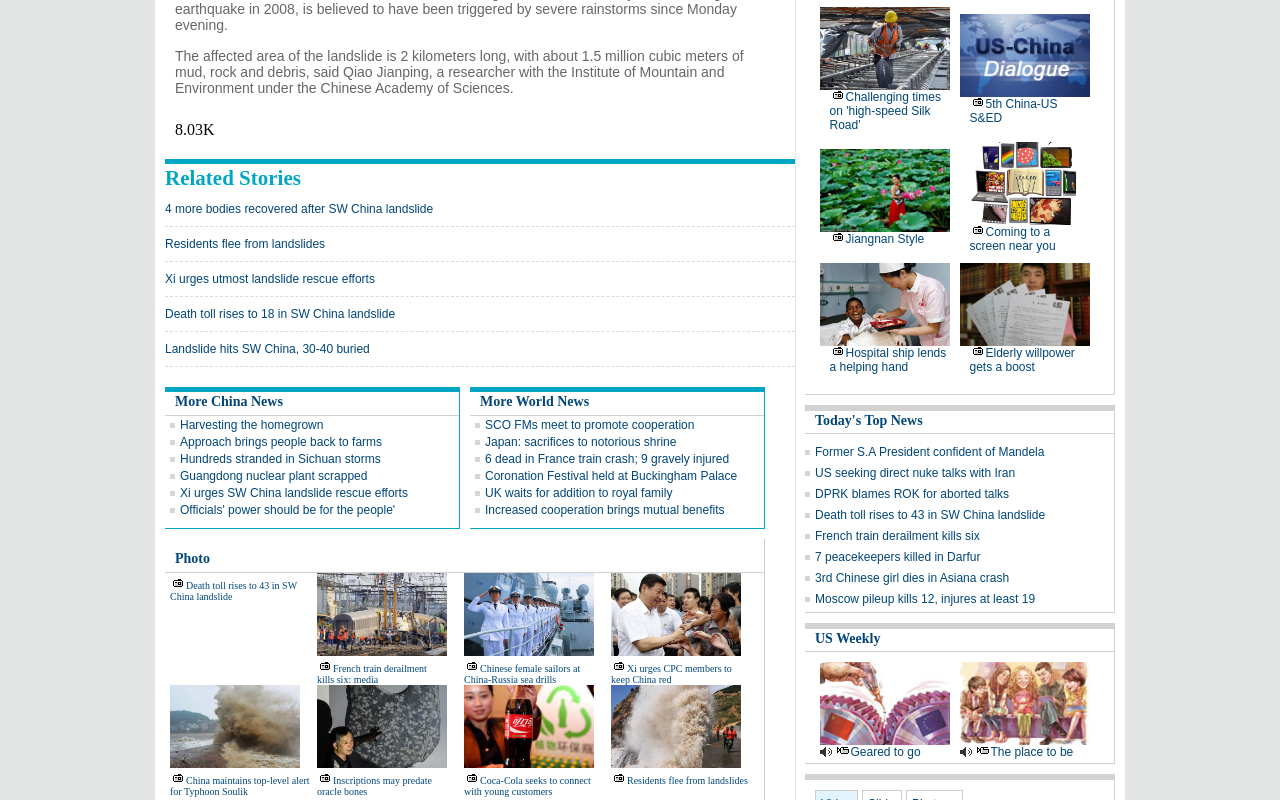Predict the bounding box for the UI component with the following description: "Related Stories".

[0.129, 0.208, 0.235, 0.238]